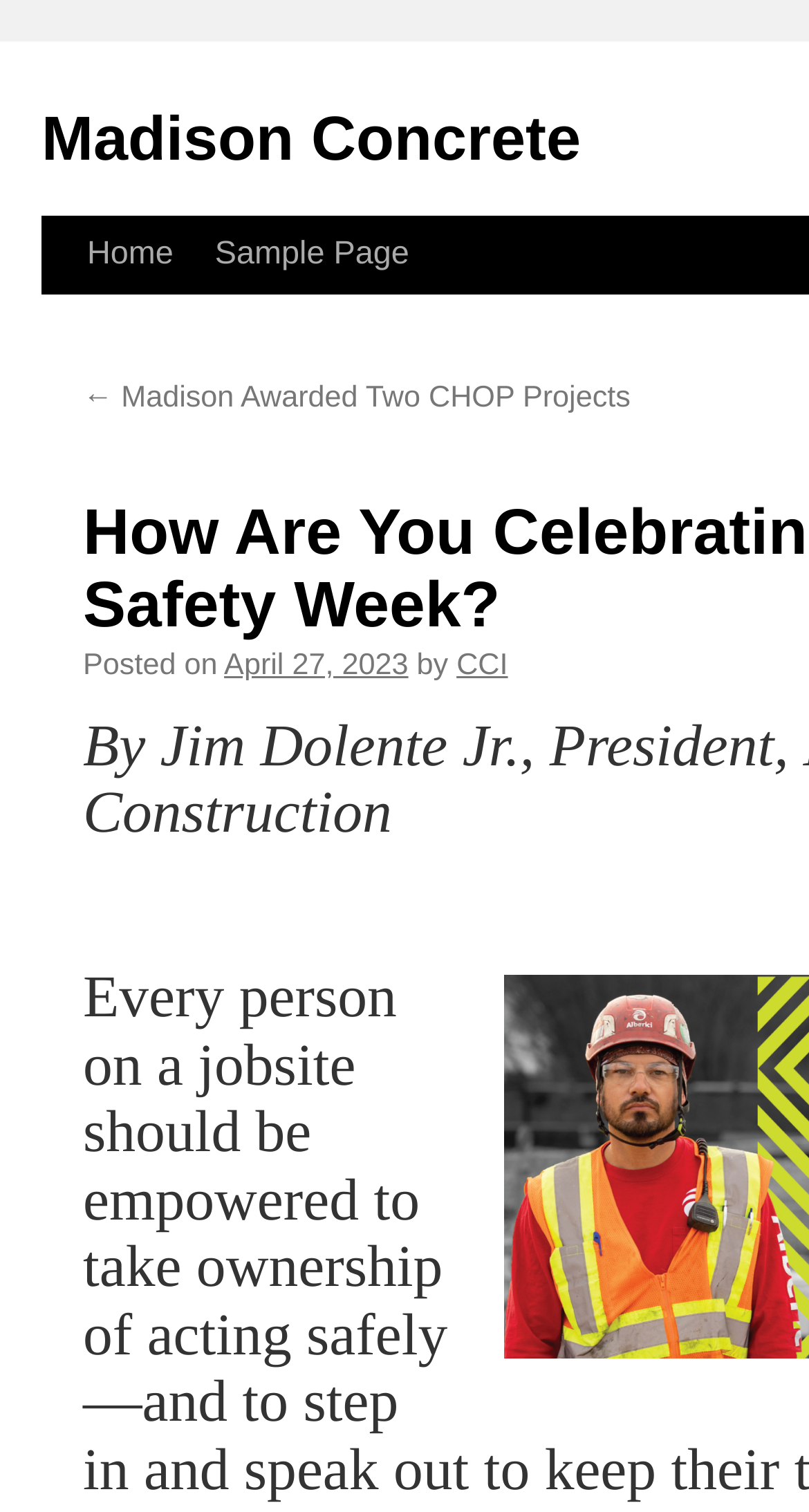Determine the bounding box for the UI element that matches this description: "Madison Concrete".

[0.051, 0.07, 0.718, 0.115]